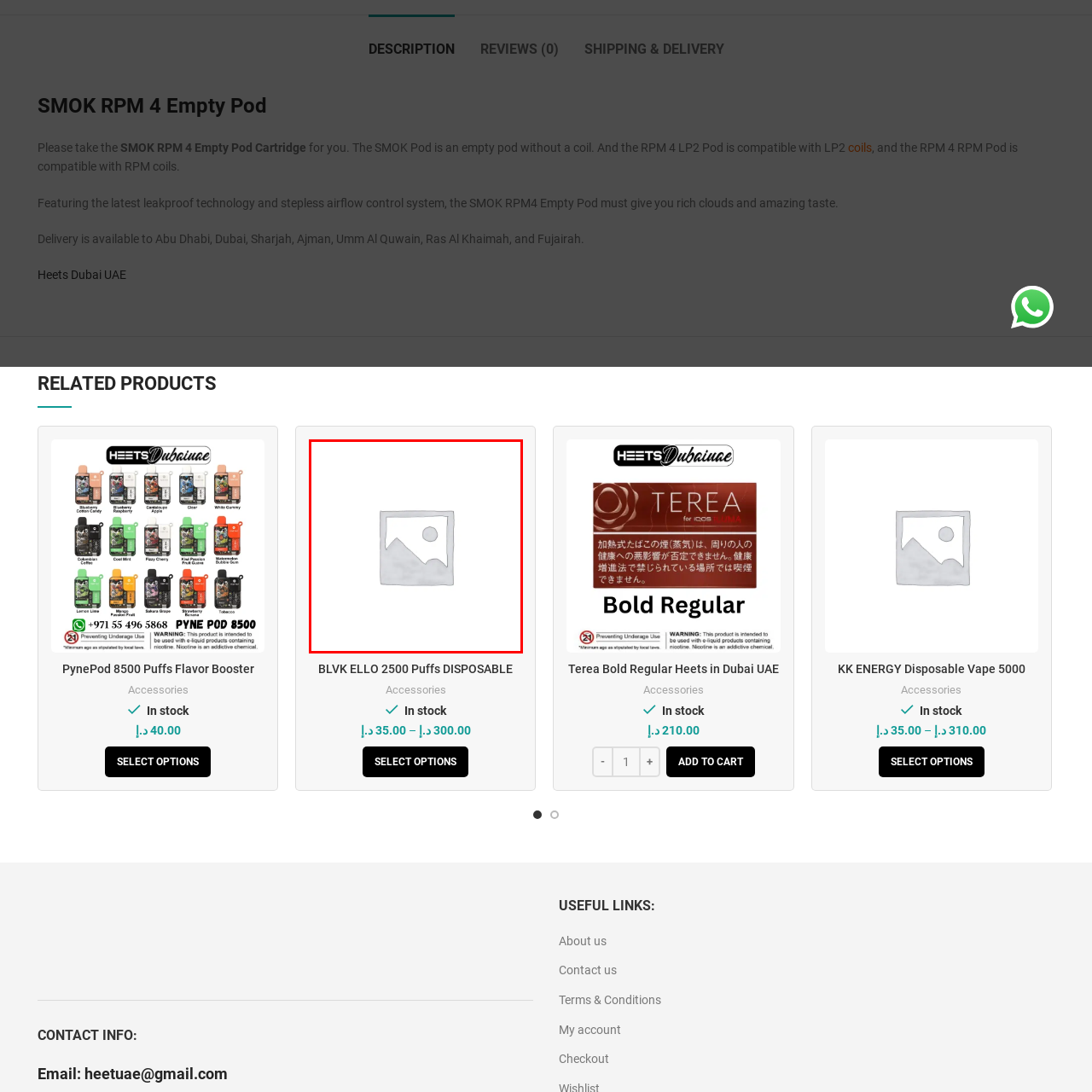Observe the visual content surrounded by a red rectangle, What type of product is associated with the placeholder graphic? Respond using just one word or a short phrase.

Disposable Vape